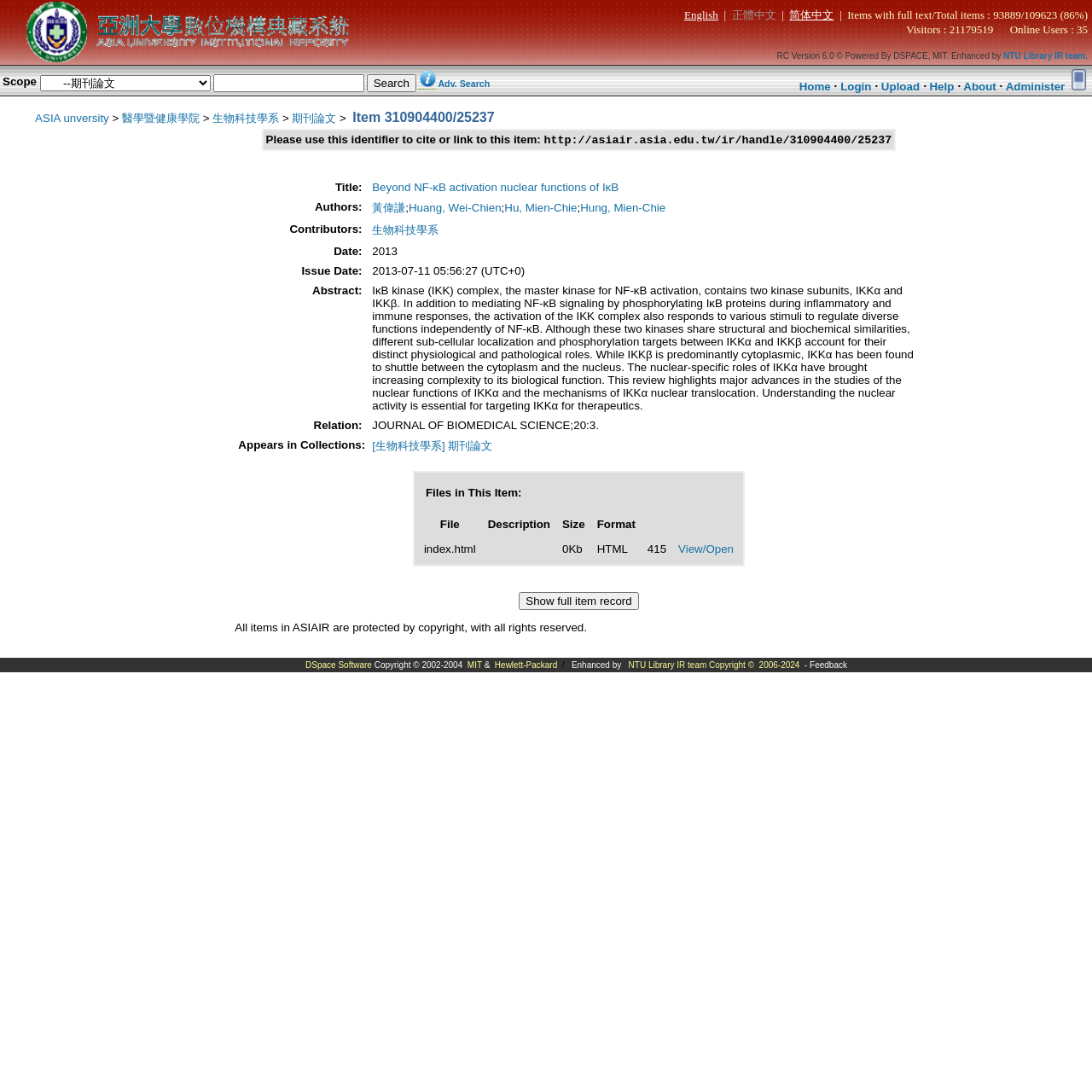Determine the bounding box coordinates for the UI element matching this description: "NTU Library IR team.".

[0.919, 0.047, 0.996, 0.055]